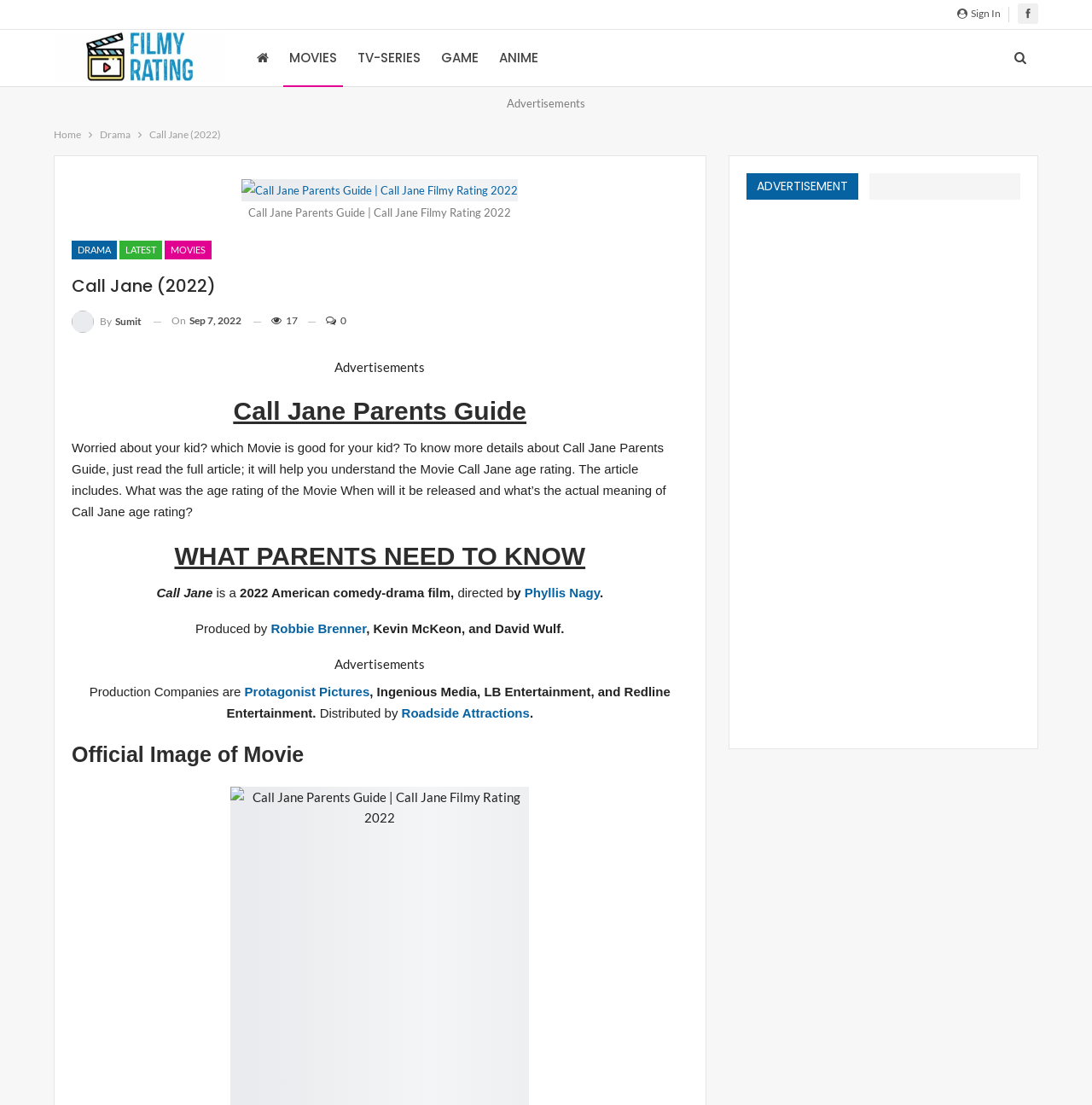Could you provide the bounding box coordinates for the portion of the screen to click to complete this instruction: "Go to Filmy Rating homepage"?

[0.049, 0.027, 0.214, 0.075]